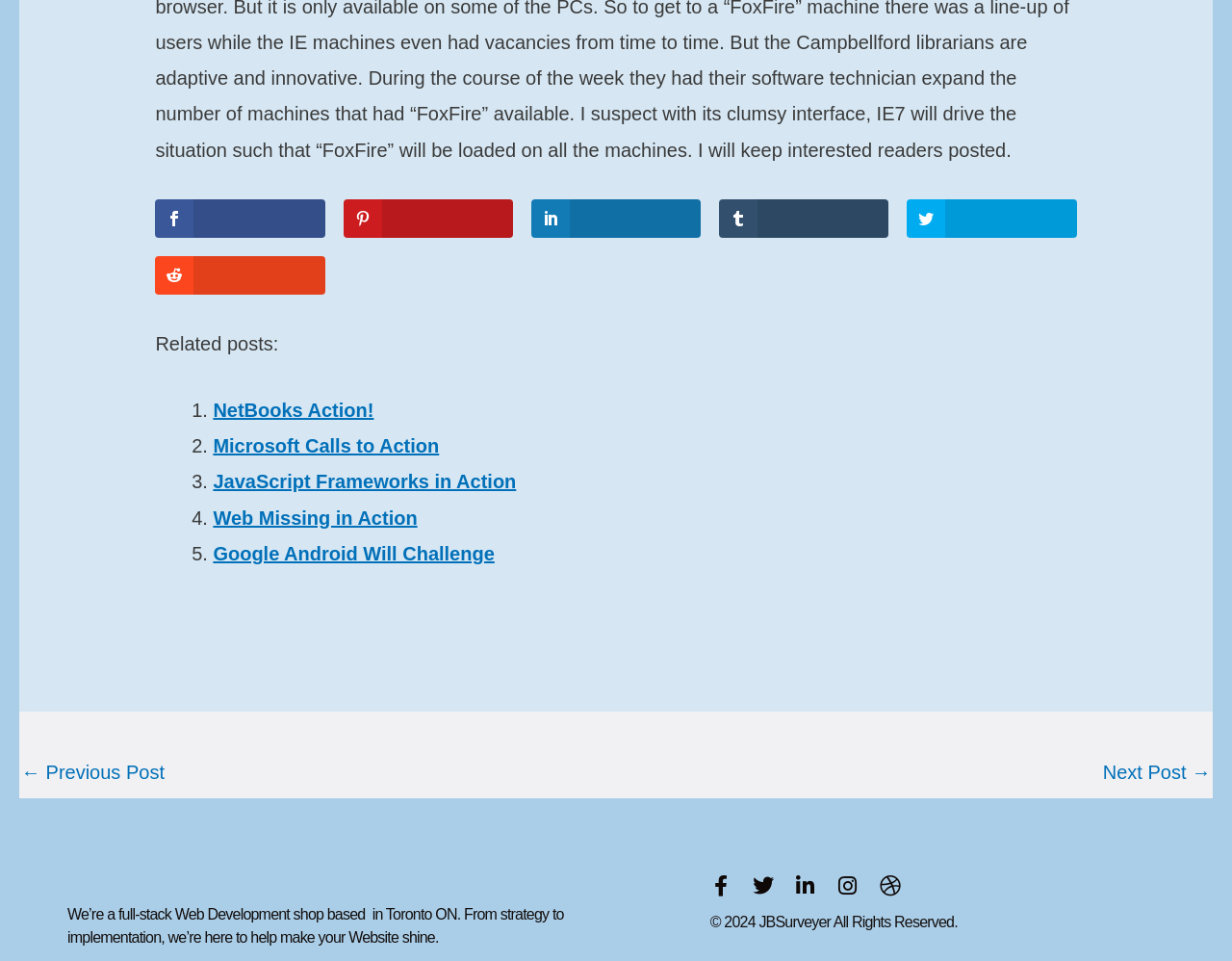Locate the bounding box of the UI element based on this description: "NetBooks Action!". Provide four float numbers between 0 and 1 as [left, top, right, bottom].

[0.173, 0.416, 0.303, 0.438]